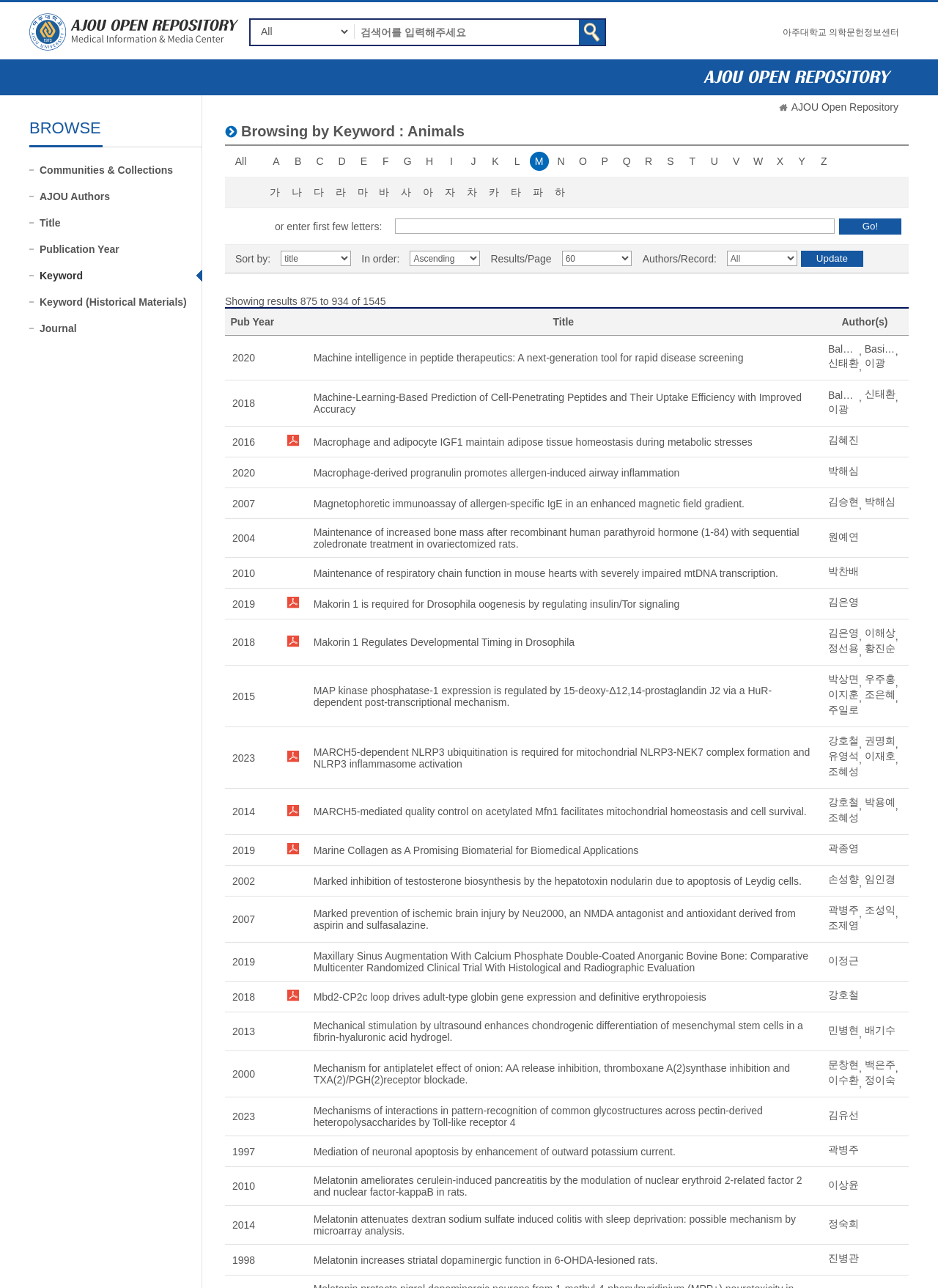Answer the question using only a single word or phrase: 
How many options are available for sorting?

3